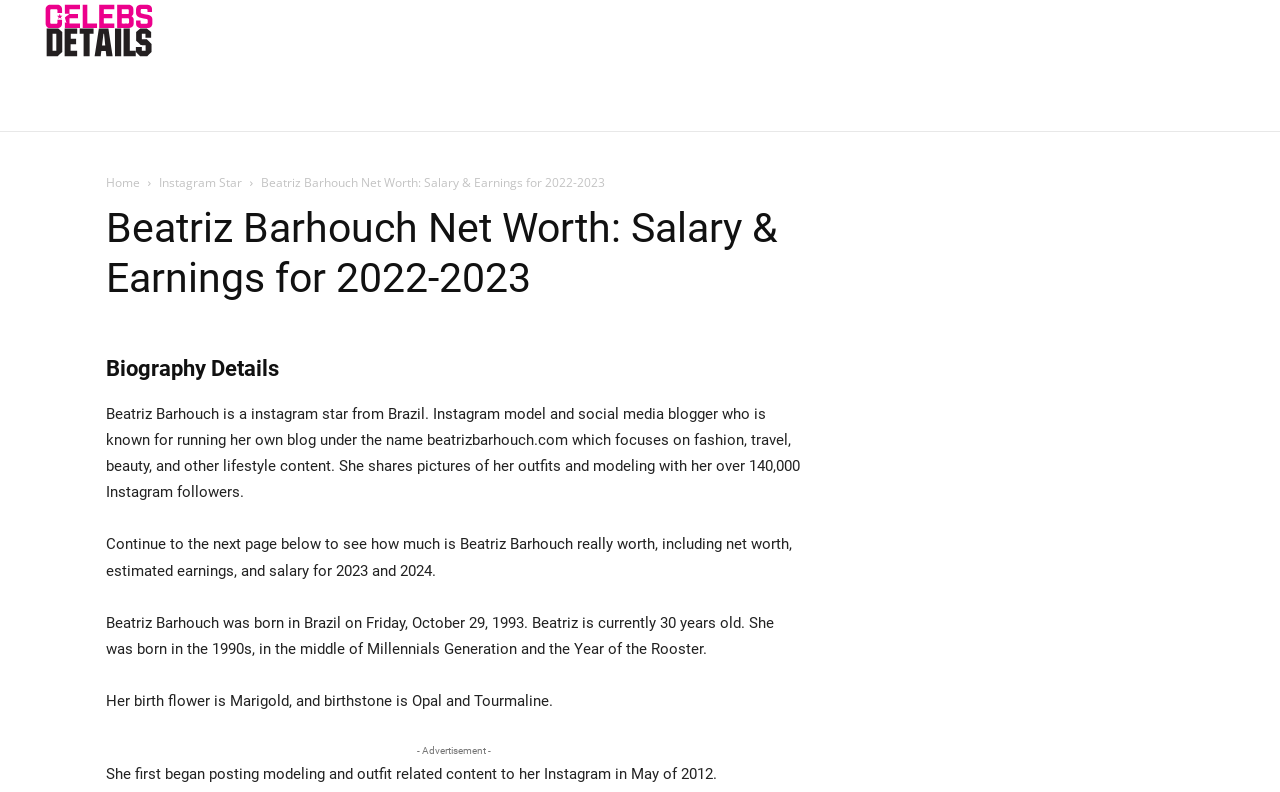Can you find the bounding box coordinates for the UI element given this description: "Social Media"? Provide the coordinates as four float numbers between 0 and 1: [left, top, right, bottom].

[0.229, 0.087, 0.334, 0.166]